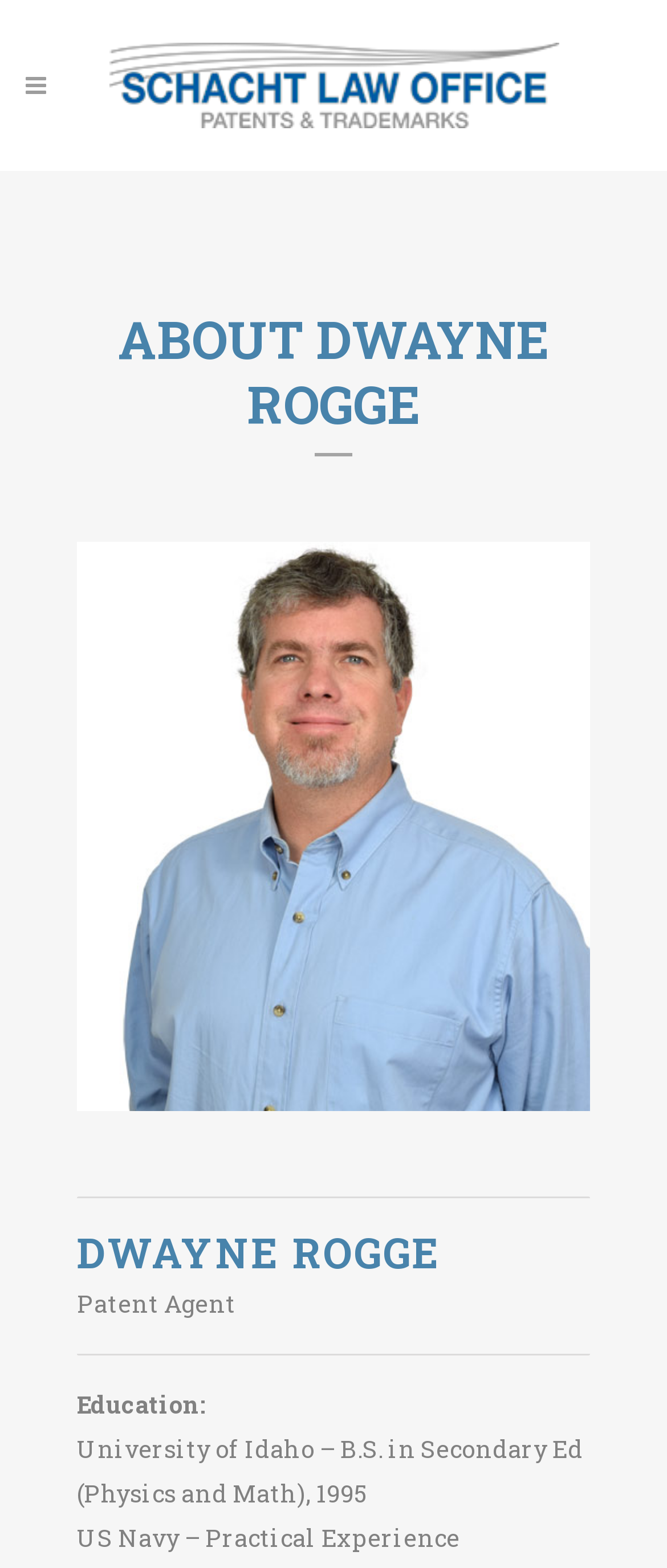Where did Dwayne Rogge get his degree from?
By examining the image, provide a one-word or phrase answer.

University of Idaho